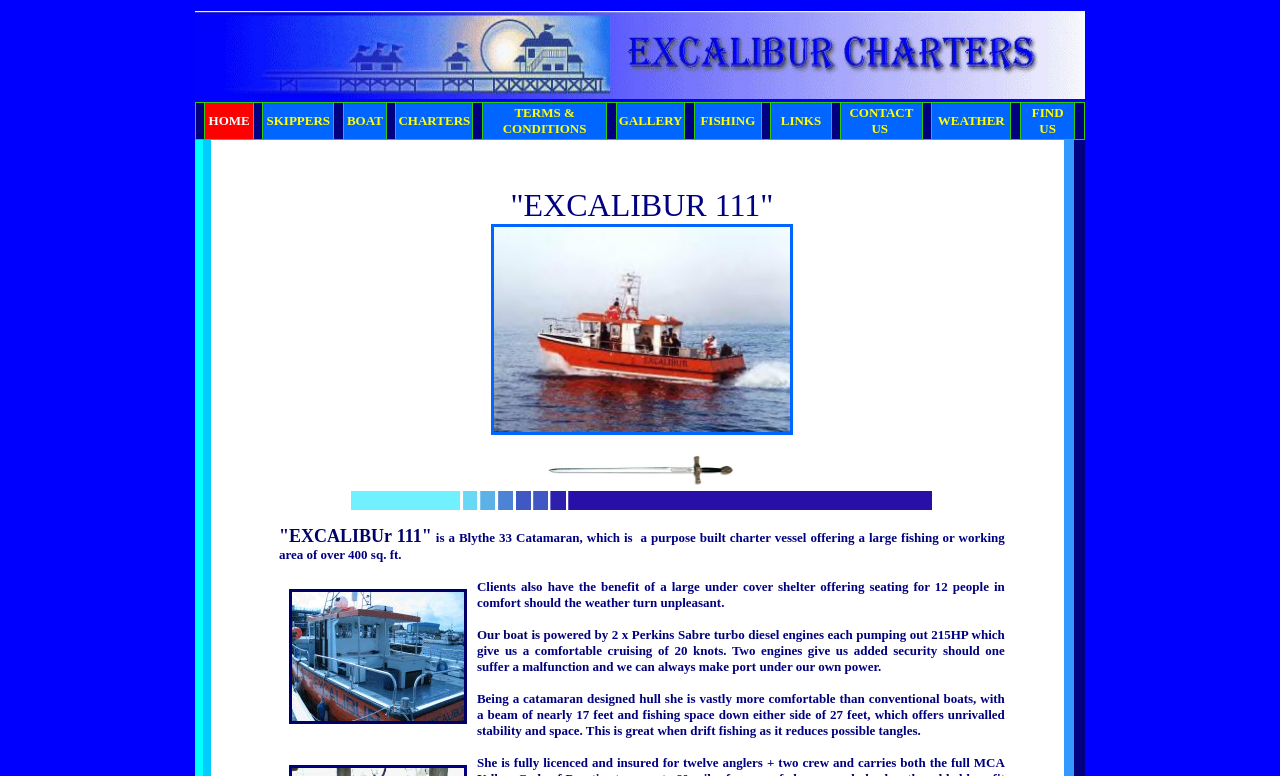Please provide the bounding box coordinates for the element that needs to be clicked to perform the following instruction: "Click CONTACT US". The coordinates should be given as four float numbers between 0 and 1, i.e., [left, top, right, bottom].

[0.664, 0.133, 0.714, 0.175]